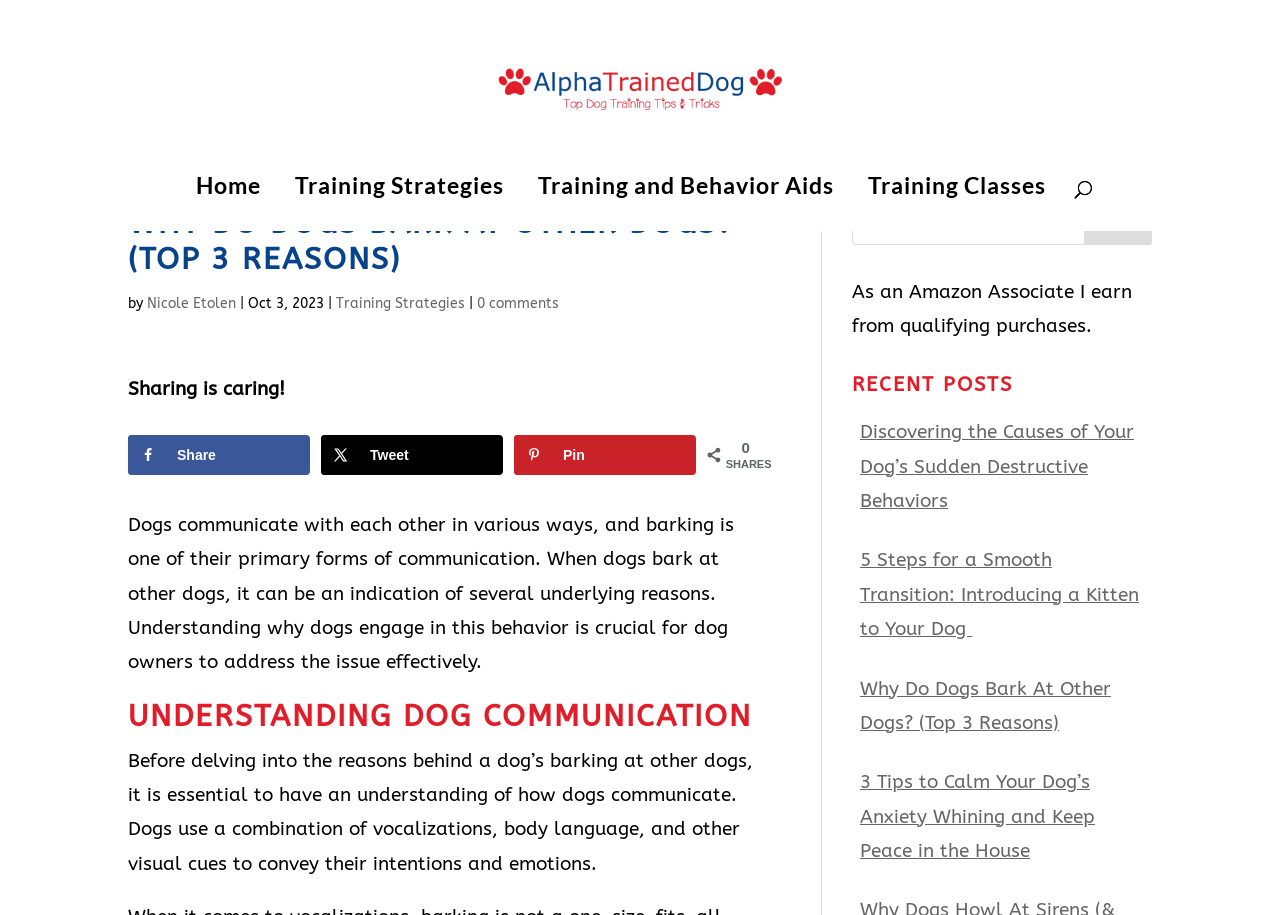What is the topic of the article?
Using the screenshot, give a one-word or short phrase answer.

Why dogs bark at other dogs